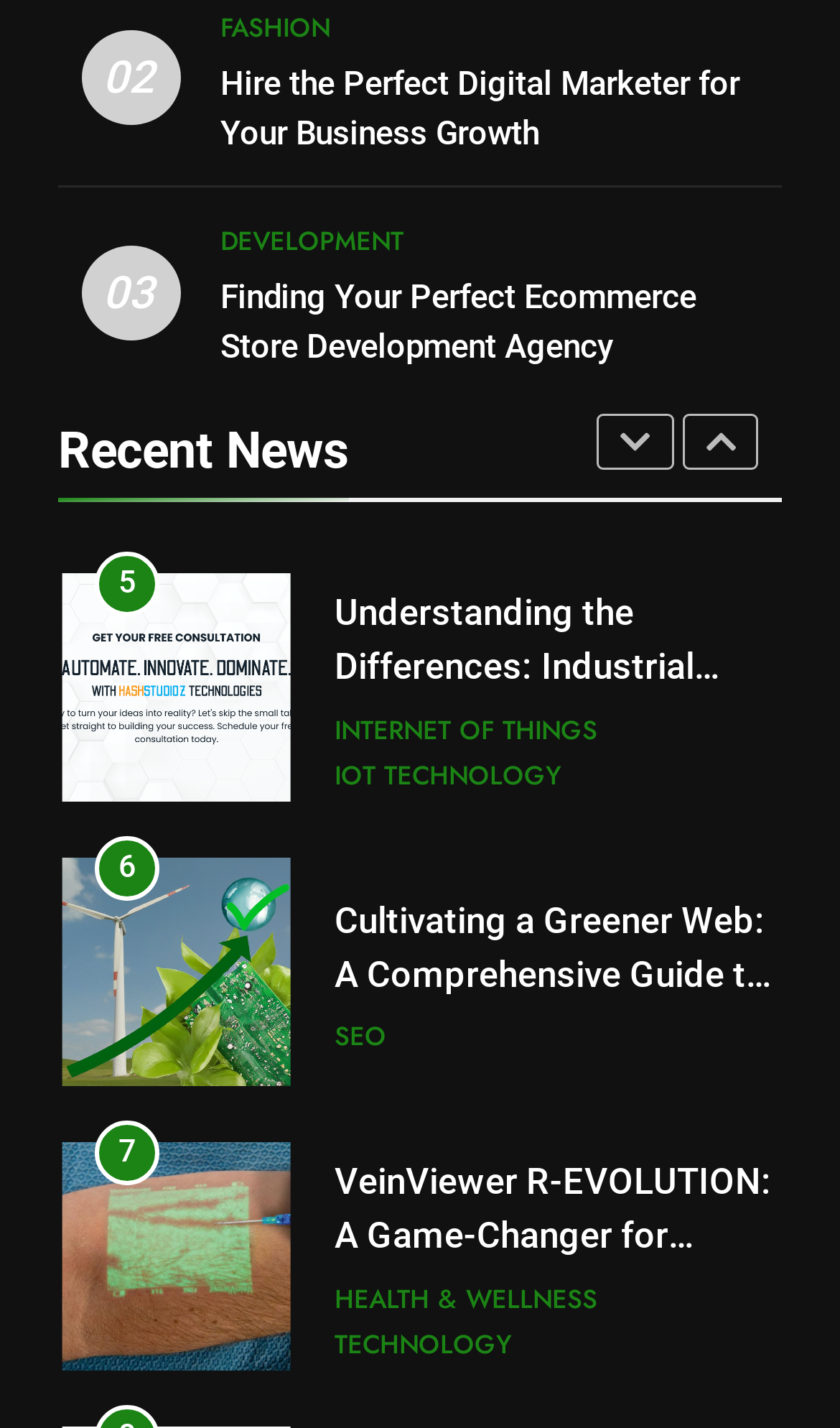Find the bounding box coordinates of the element you need to click on to perform this action: 'Click on the 'FASHION' link'. The coordinates should be represented by four float values between 0 and 1, in the format [left, top, right, bottom].

[0.262, 0.006, 0.393, 0.033]